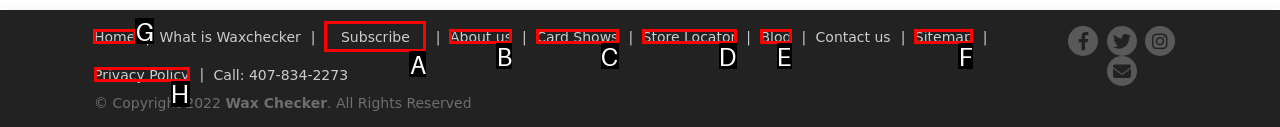To perform the task "Go to Home page", which UI element's letter should you select? Provide the letter directly.

G